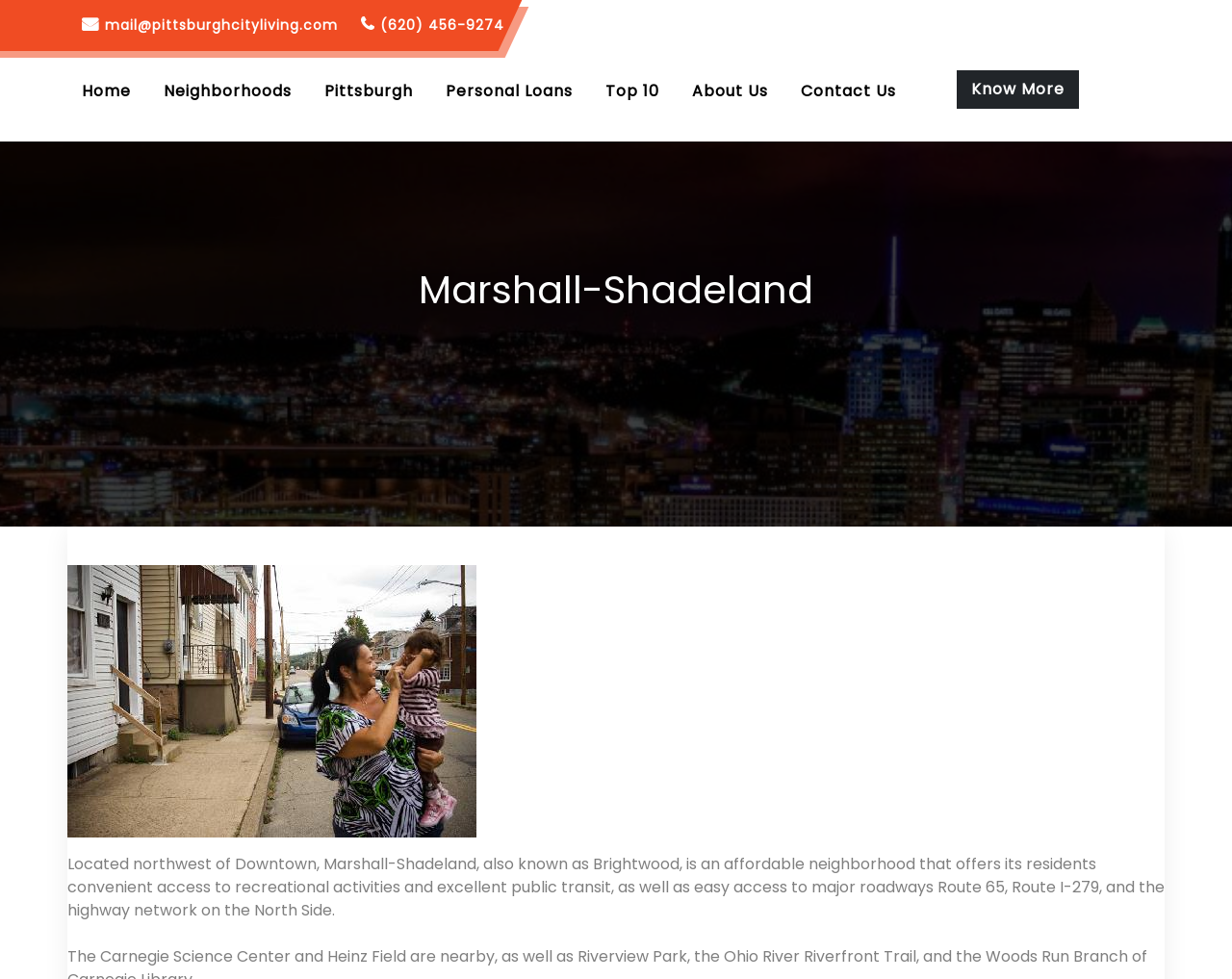What is the location of Marshall-Shadeland?
Based on the image, give a one-word or short phrase answer.

Northwest of Downtown